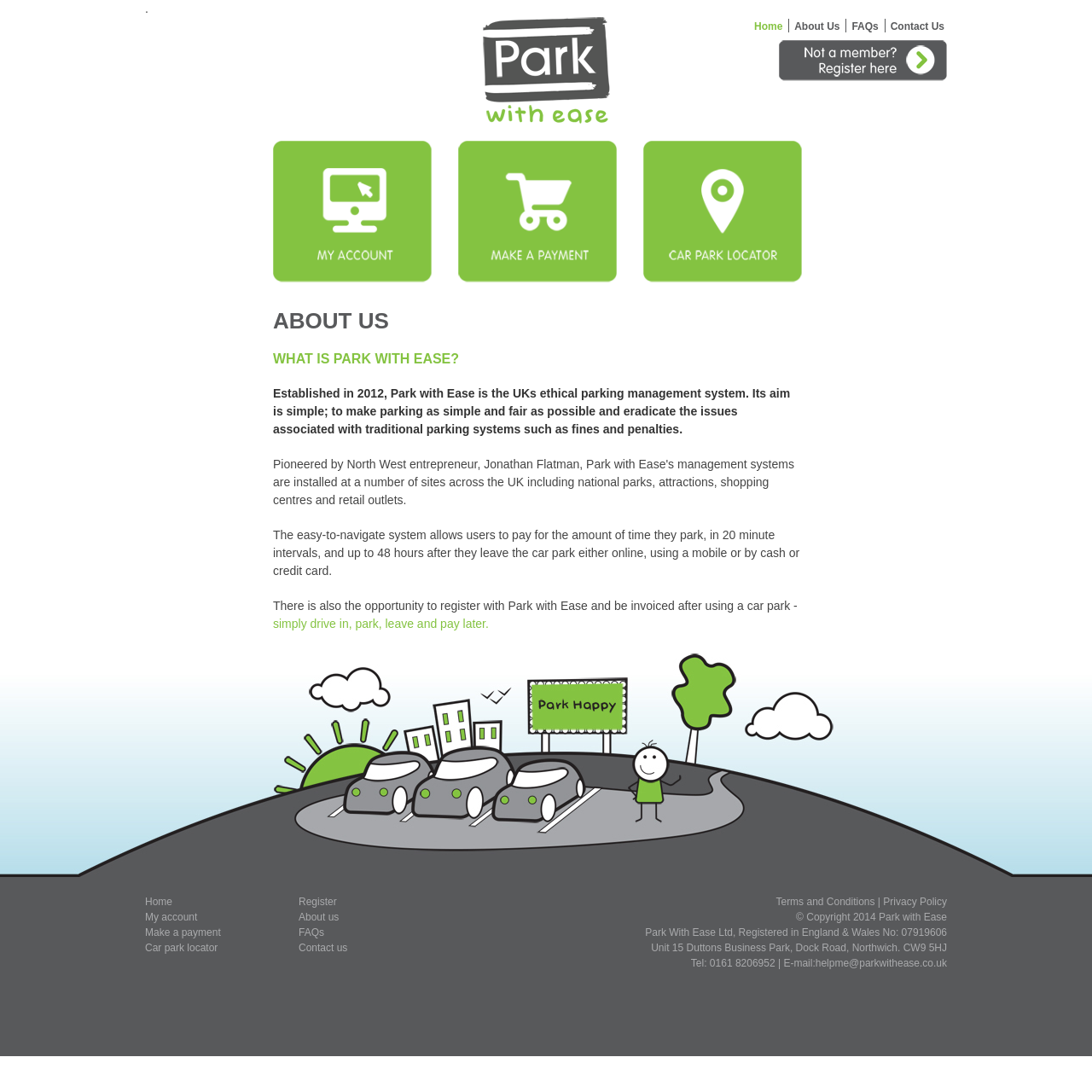Please specify the bounding box coordinates of the element that should be clicked to execute the given instruction: 'Click on the 'My account' link'. Ensure the coordinates are four float numbers between 0 and 1, expressed as [left, top, right, bottom].

[0.25, 0.249, 0.395, 0.261]